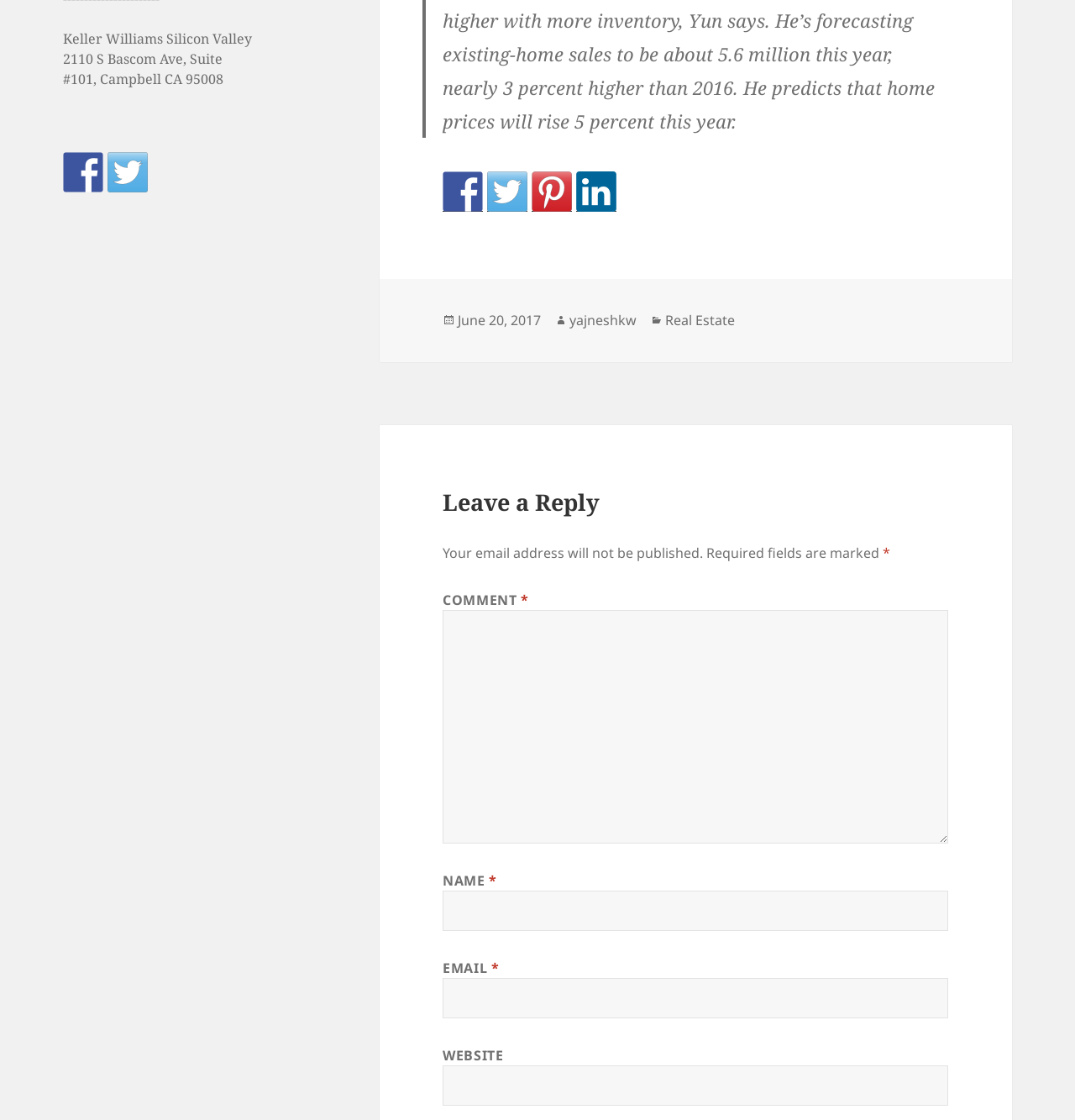What is the date of the post?
Based on the content of the image, thoroughly explain and answer the question.

I found the date of the post by looking at the link element that contains the date. The link element is located in the footer section of the page and has a time element associated with it.